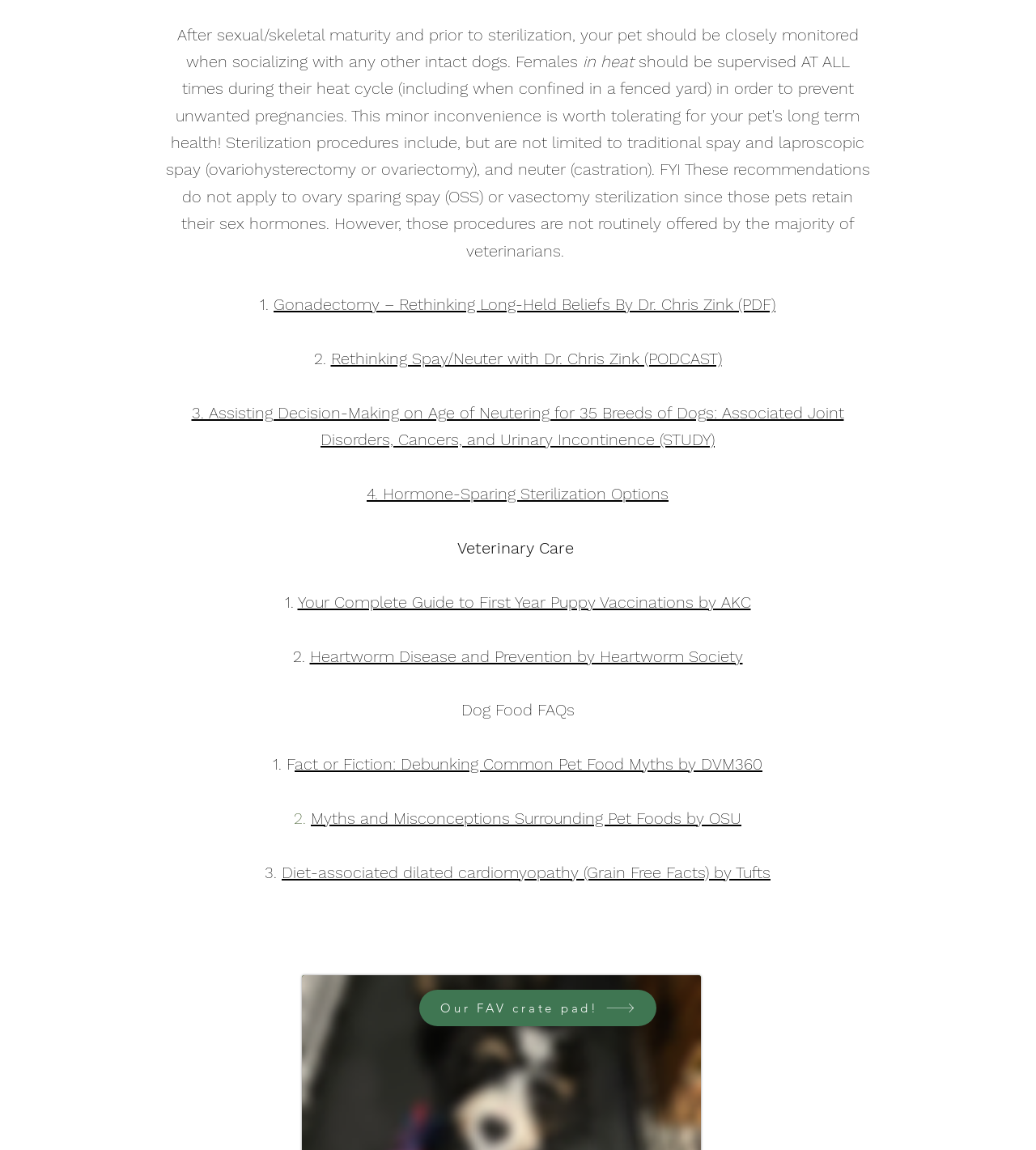Determine the bounding box coordinates for the clickable element to execute this instruction: "Learn how to use the AI filter that sweeps TikTok". Provide the coordinates as four float numbers between 0 and 1, i.e., [left, top, right, bottom].

None